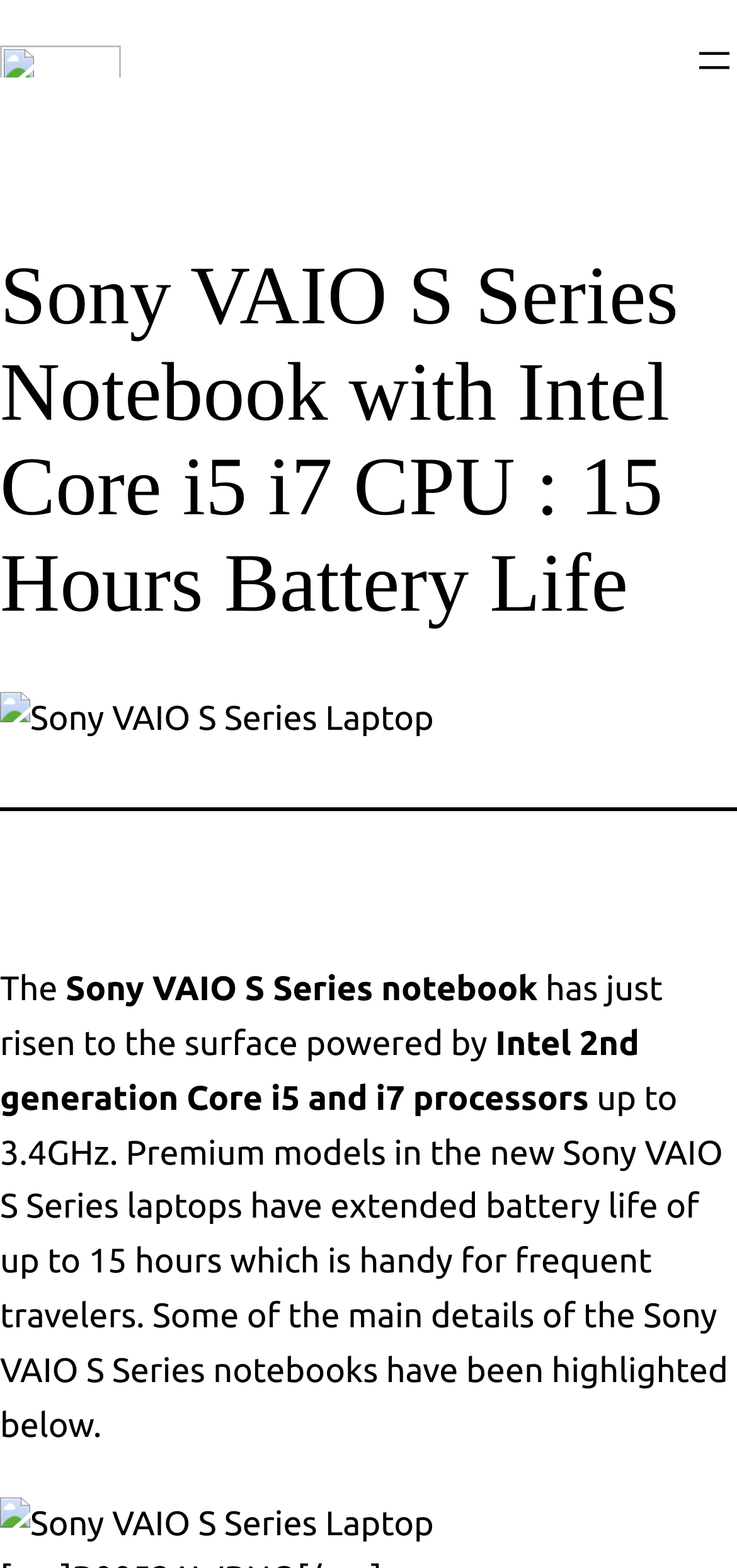Please answer the following question using a single word or phrase: 
How many images of the Sony VAIO S Series Laptop are on the webpage?

2